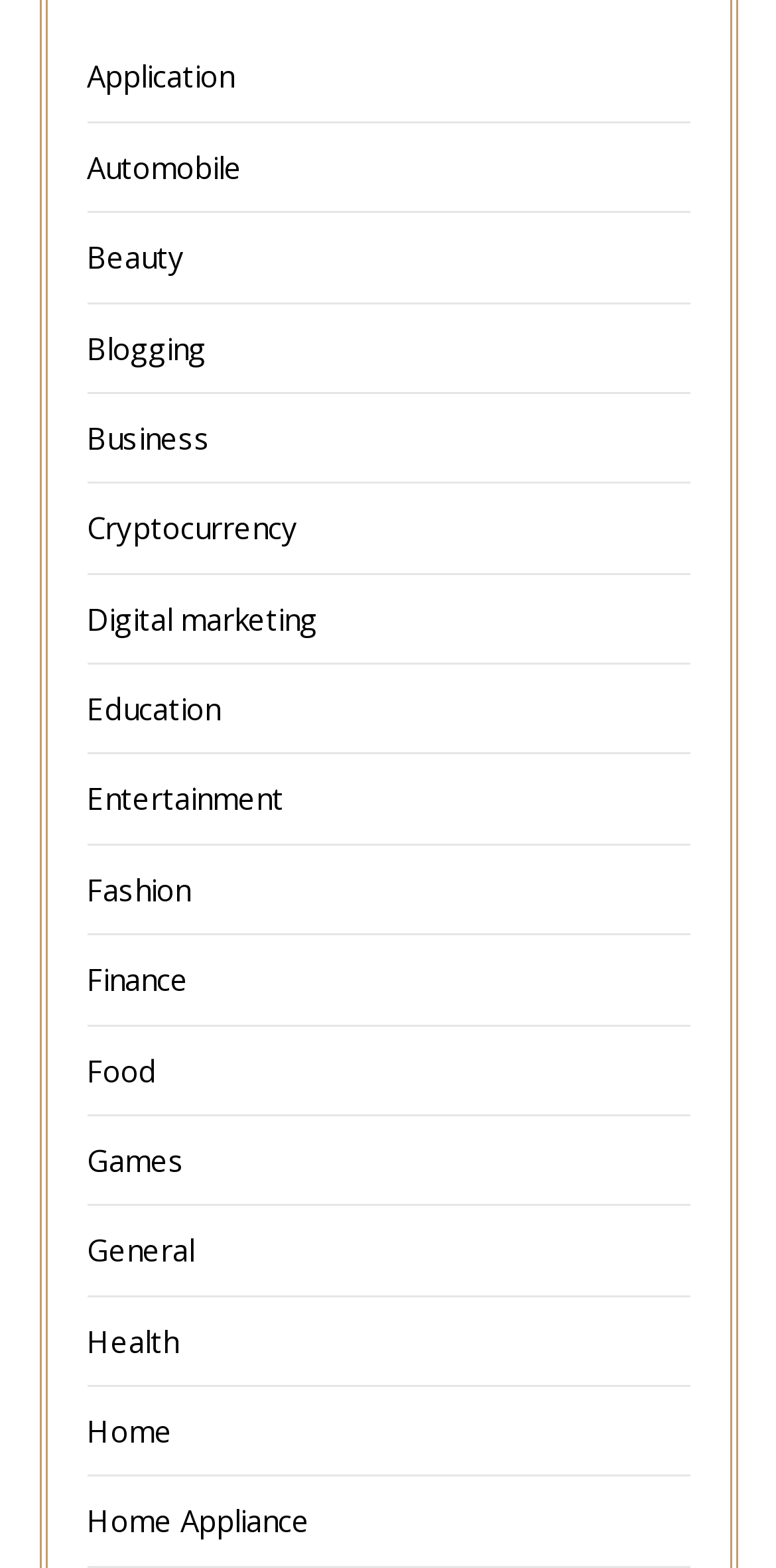Please give a concise answer to this question using a single word or phrase: 
What is the category located below 'Entertainment'?

Fashion